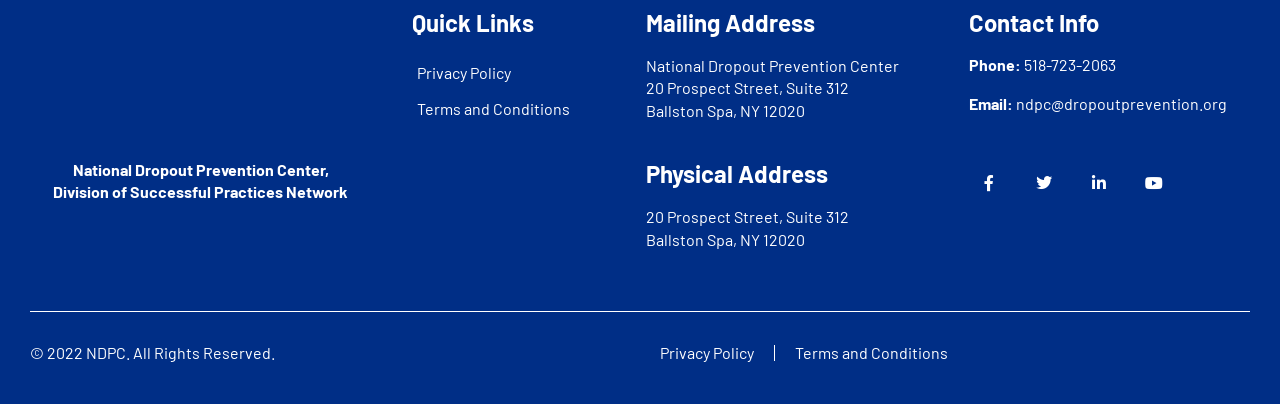What is the phone number of the organization?
Please interpret the details in the image and answer the question thoroughly.

The phone number of the organization can be found in the link element 'Phone: 518-723-2063' which is located under the heading 'Contact Info'.